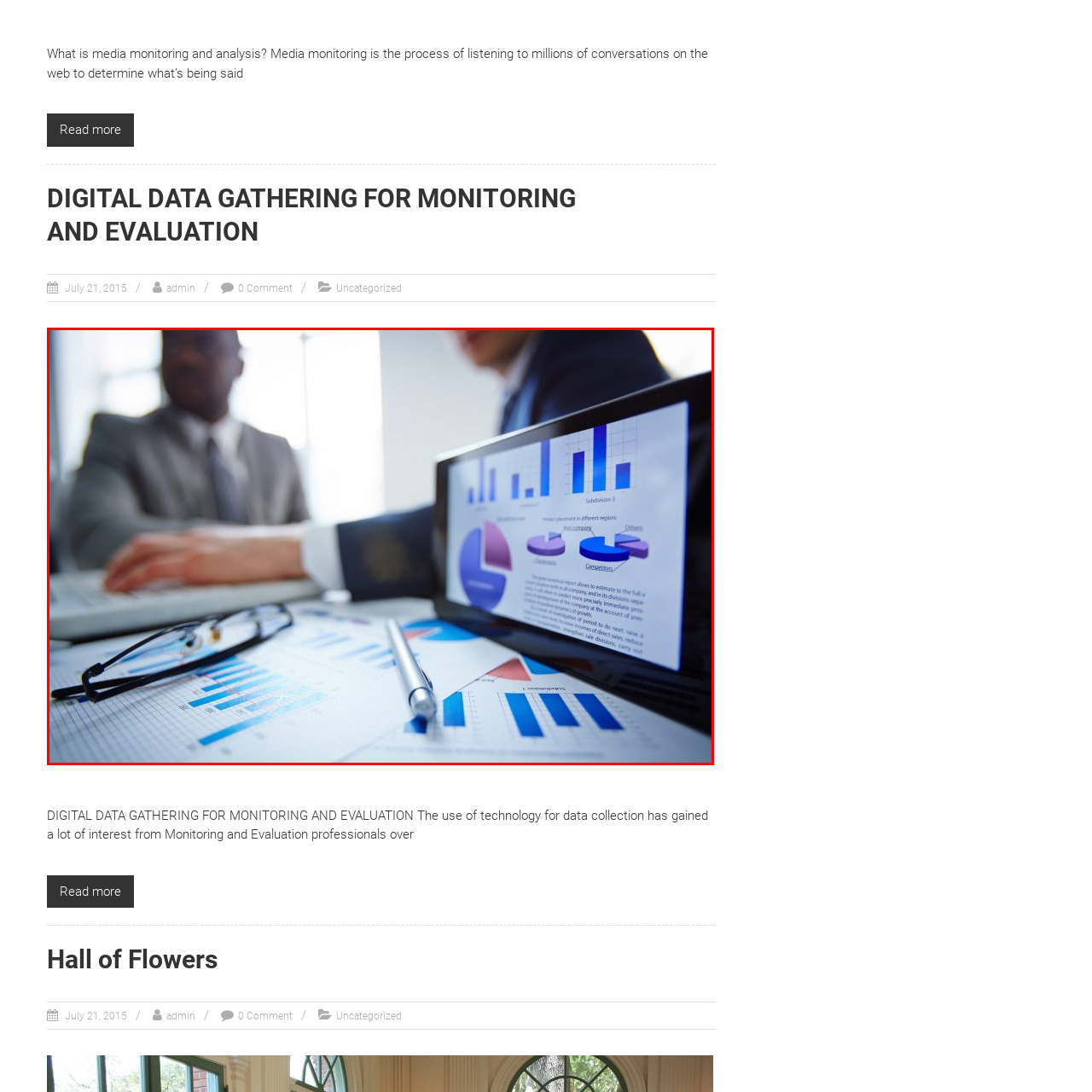Explain in detail what is depicted in the image within the red-bordered box.

The image showcases a professional setting where individuals are engaged in a data analysis discussion. In the foreground, a table is populated with various printed reports, featuring colorful charts and graphs that convey important statistical information. A pair of glasses and a pen rest on the table, indicating moments of focused work. 

In the background, two business professionals are visible, deeply immersed in conversation. The person on the left appears to be explaining insights, with their hand gesturing towards the data displayed on a tablet in front of them. The tablet itself presents a vibrant array of bar charts and pie charts, emphasizing different categories and comparisons, likely illustrating key findings pertinent to digital data gathering and evaluation. 

This scene encapsulates the theme of media monitoring and analysis, highlighting the significance of technology and data in contemporary business decision-making processes. The overall atmosphere is one of collaboration and analytical rigor, integral to effective monitoring and evaluation in a digital landscape.